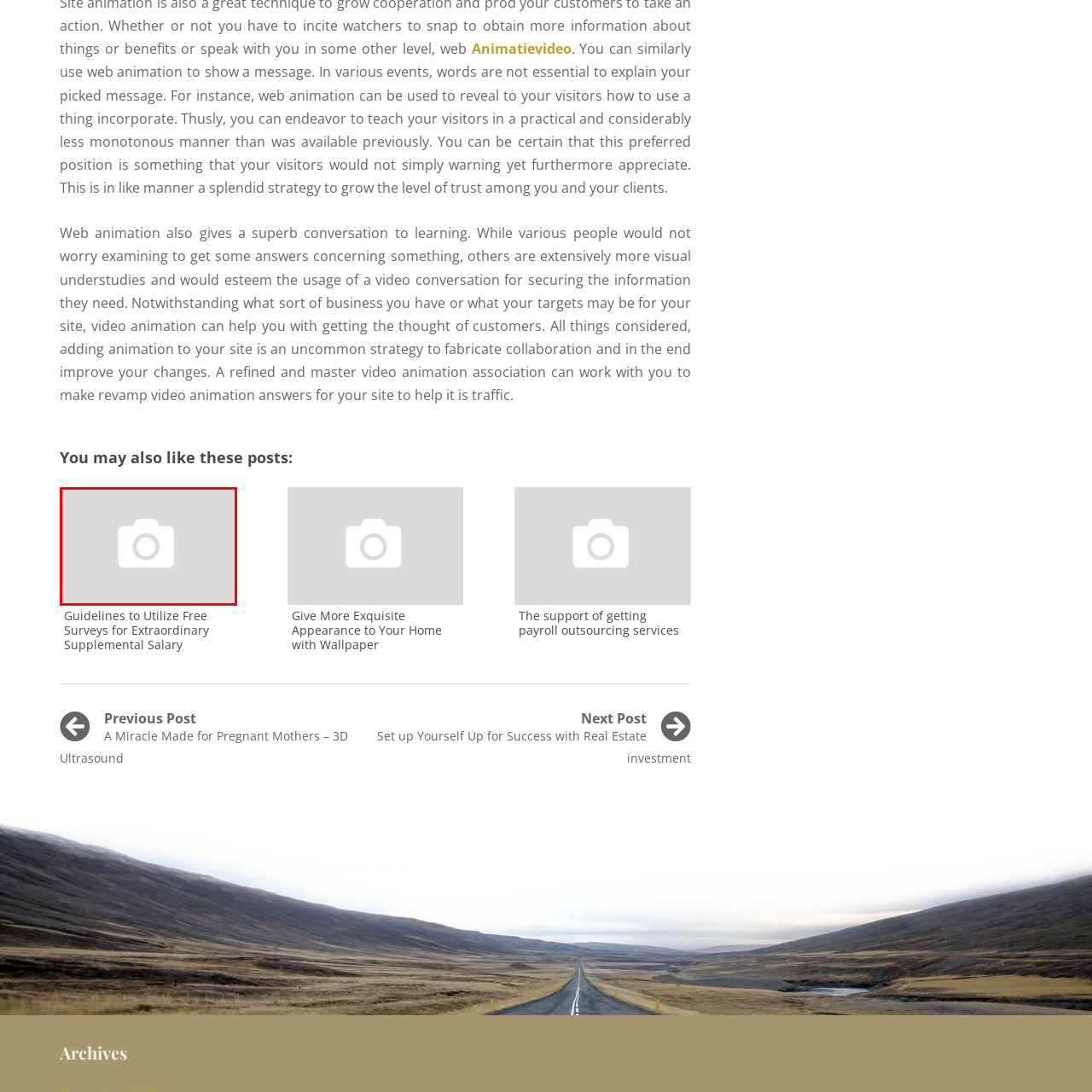Observe the section highlighted in yellow, What topics are discussed in the surrounding text? 
Please respond using a single word or phrase.

Web animation, surveys, home aesthetics, payroll outsourcing